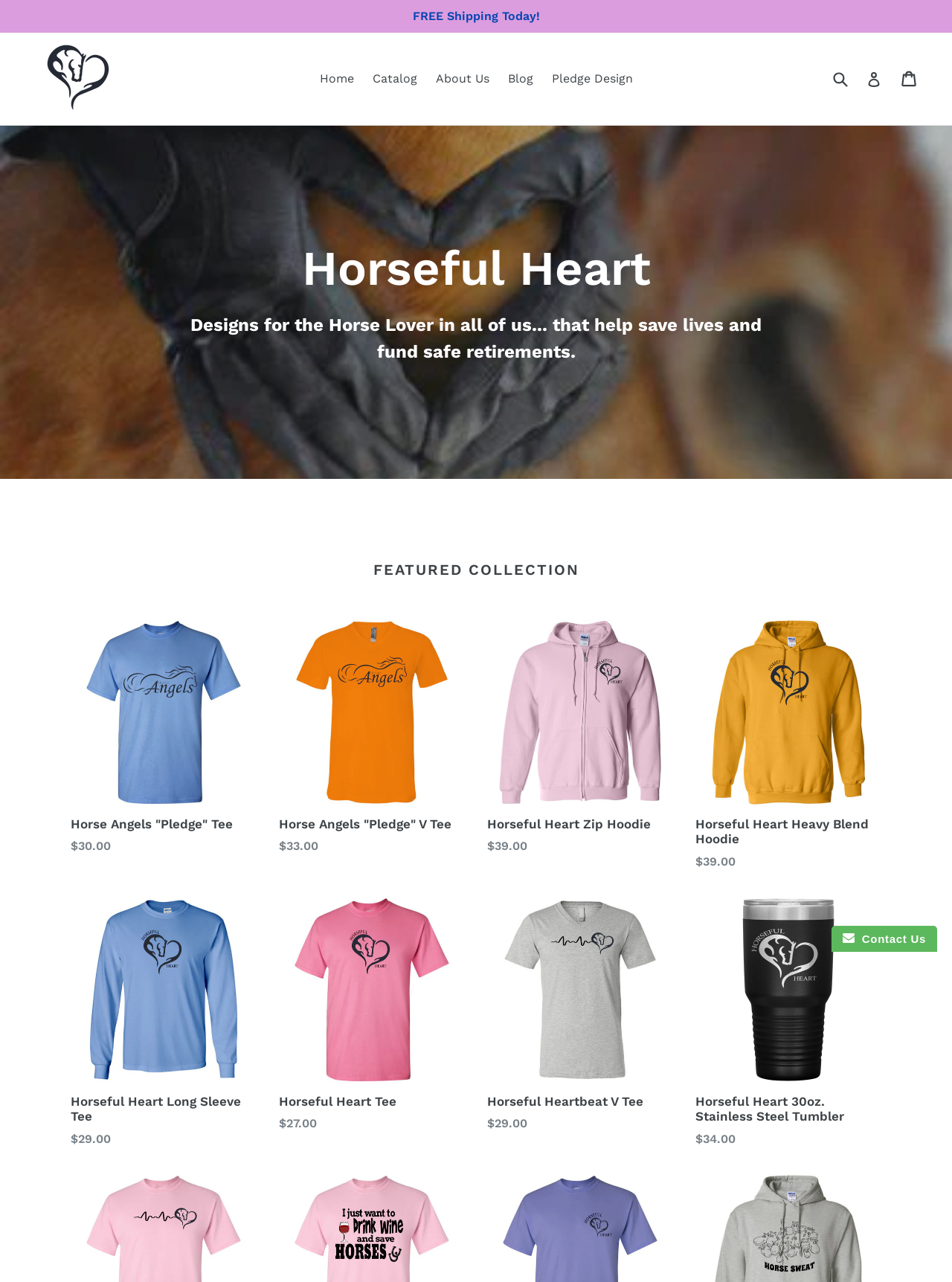Please determine the bounding box coordinates for the UI element described as: "Catalog".

[0.383, 0.053, 0.446, 0.07]